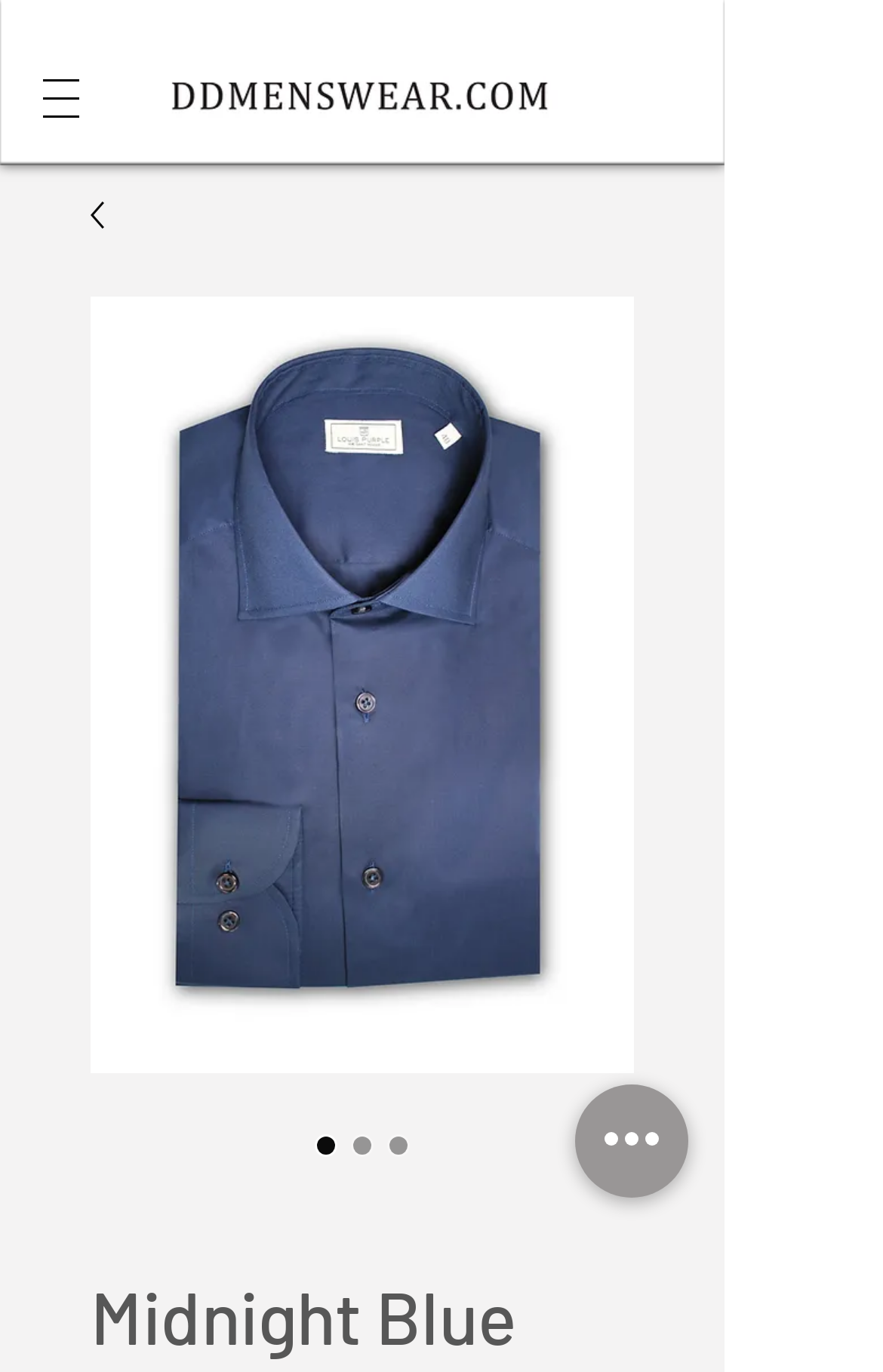What type of collar does the shirt have?
Using the image as a reference, deliver a detailed and thorough answer to the question.

The text description mentions that the shirt is 'finished with a spread collar', indicating that the shirt has a spread collar.